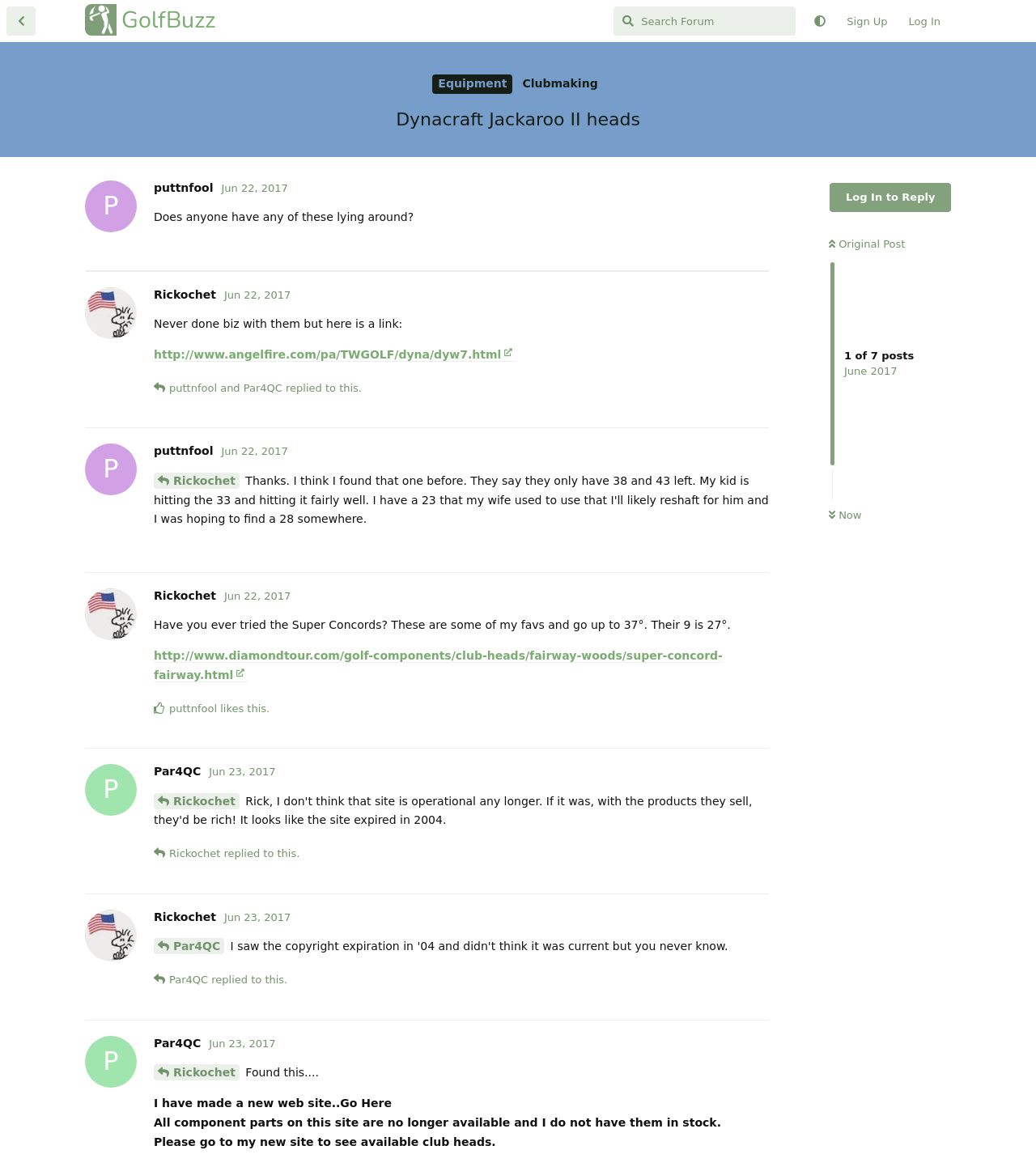How many links are there in the webpage? Examine the screenshot and reply using just one word or a brief phrase.

7